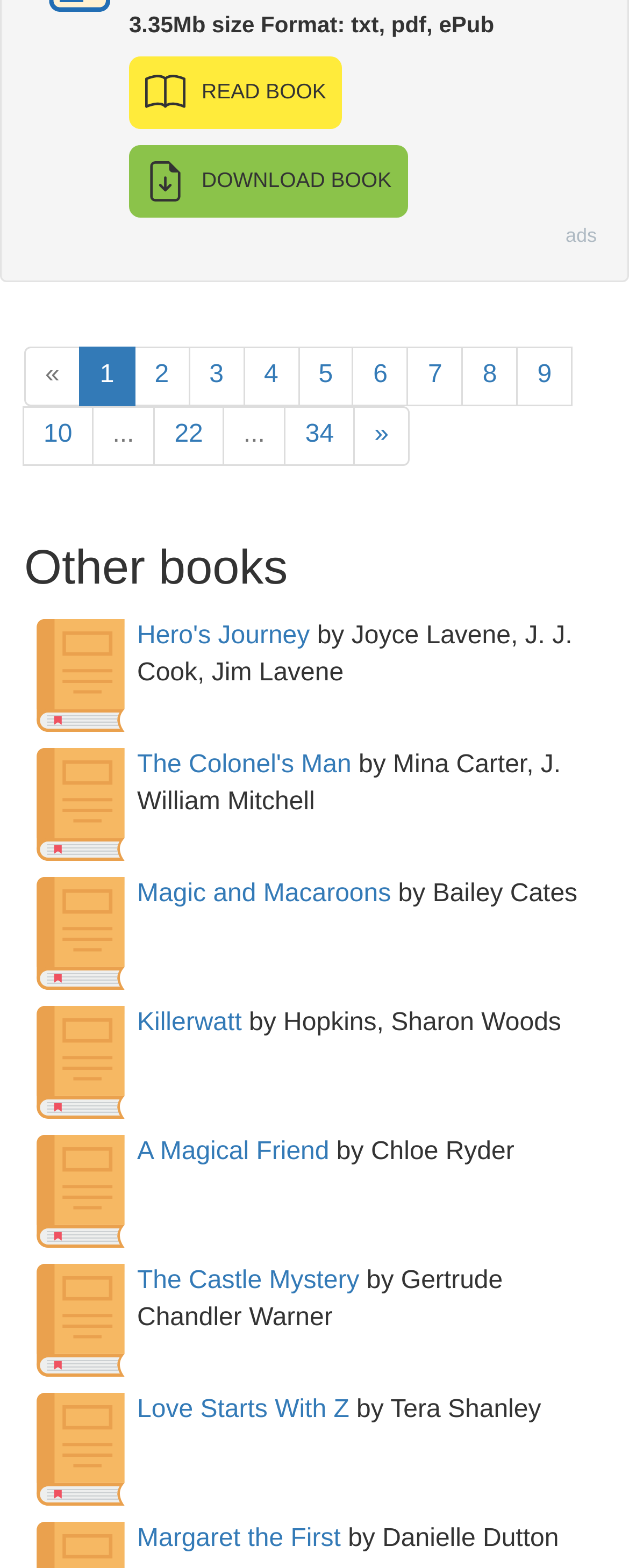What is the file size of the book?
Give a one-word or short phrase answer based on the image.

3.35Mb